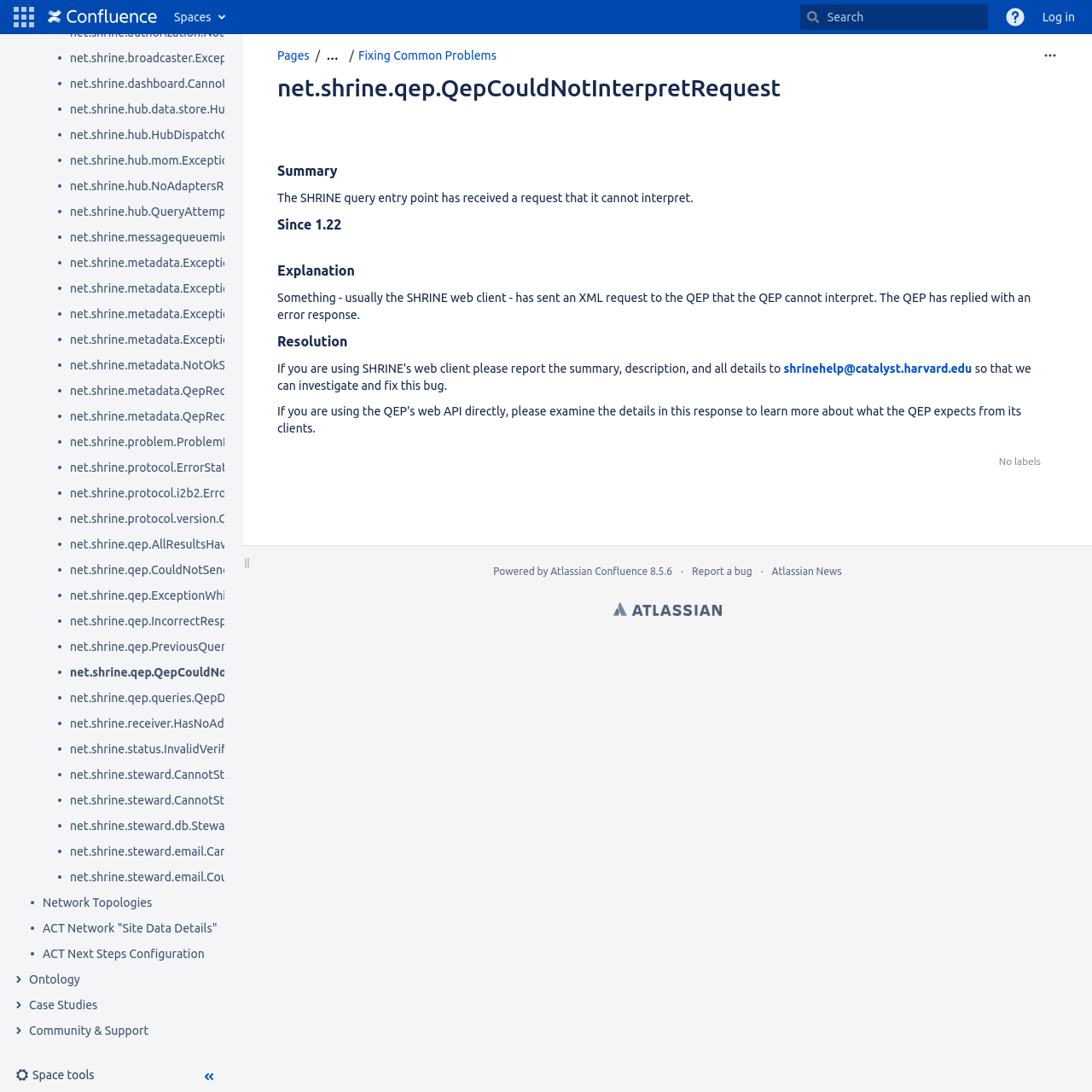Please determine the bounding box coordinates of the element to click in order to execute the following instruction: "Contact shrinehelp@catalyst.harvard.edu". The coordinates should be four float numbers between 0 and 1, specified as [left, top, right, bottom].

[0.718, 0.331, 0.89, 0.344]